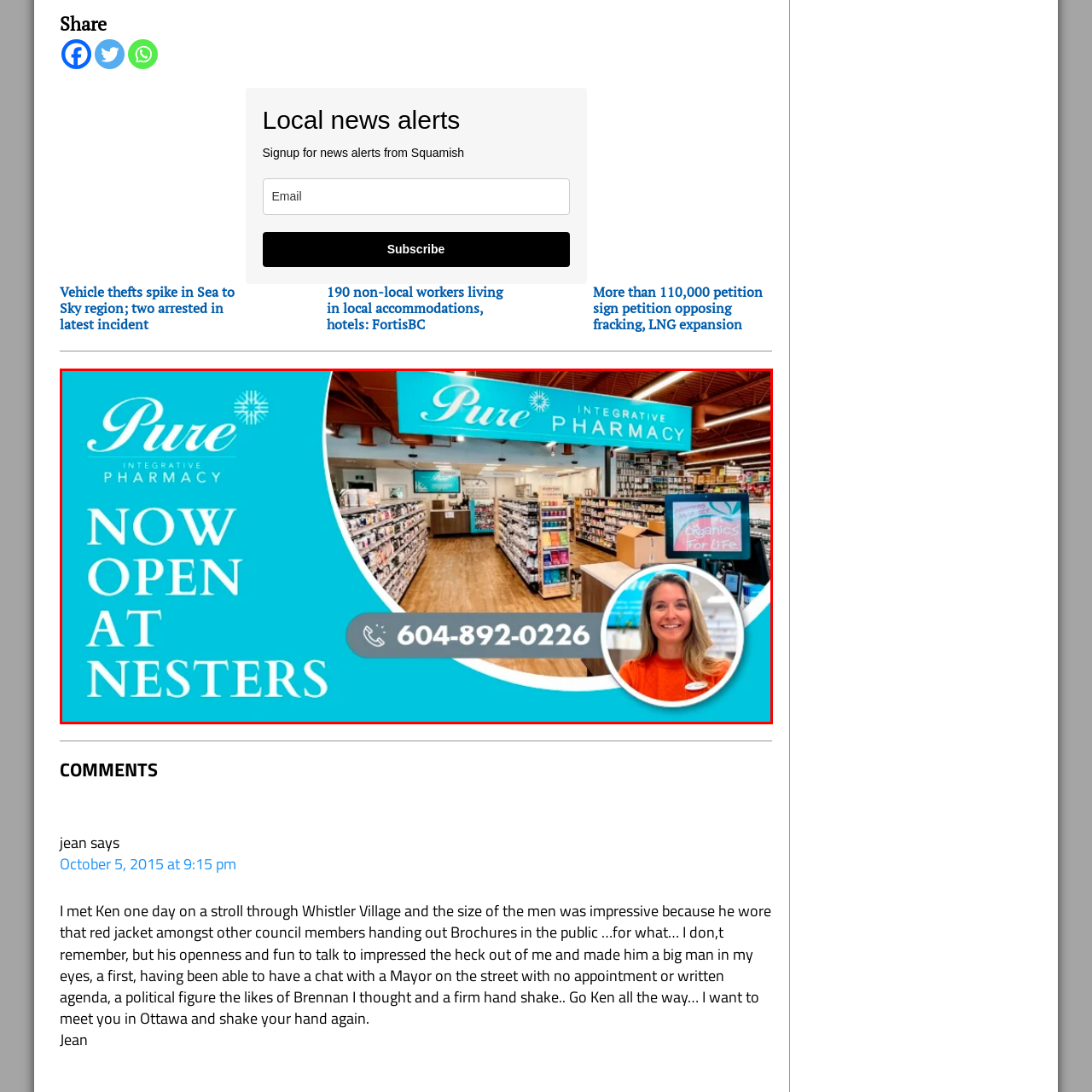Generate an in-depth caption for the image segment highlighted with a red box.

The image showcases the interior of the new Pure Integrative Pharmacy, prominently displaying its inviting layout and vibrant branding. A large, eye-catching sign above reads "Pure INTEGRATIVE PHARMACY," indicating the store's commitment to holistic health solutions. The pharmacy features well-stocked shelves filled with various health and wellness products, creating a welcoming atmosphere for customers.

In the foreground, there's a circular profile image of a friendly staff member, enhancing the personalized service aspect of the pharmacy. Below this, the words "NOW OPEN AT NESTERS" draw attention to the recent opening. Additionally, the phone number "604-892-0226" is displayed, offering a direct line for customer inquiries. The color scheme employs bright turquoise and white, contributing to a fresh and modern feel, inviting patrons to explore what the pharmacy has to offer.